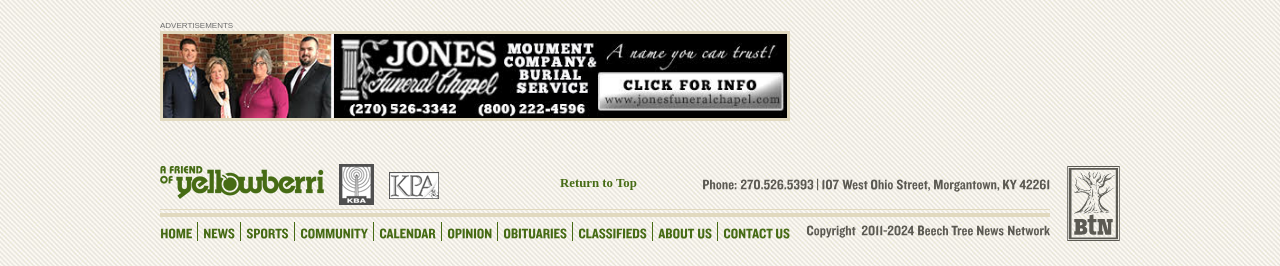Can you show the bounding box coordinates of the region to click on to complete the task described in the instruction: "Click on the 'CONTACT US' link"?

[0.565, 0.844, 0.617, 0.904]